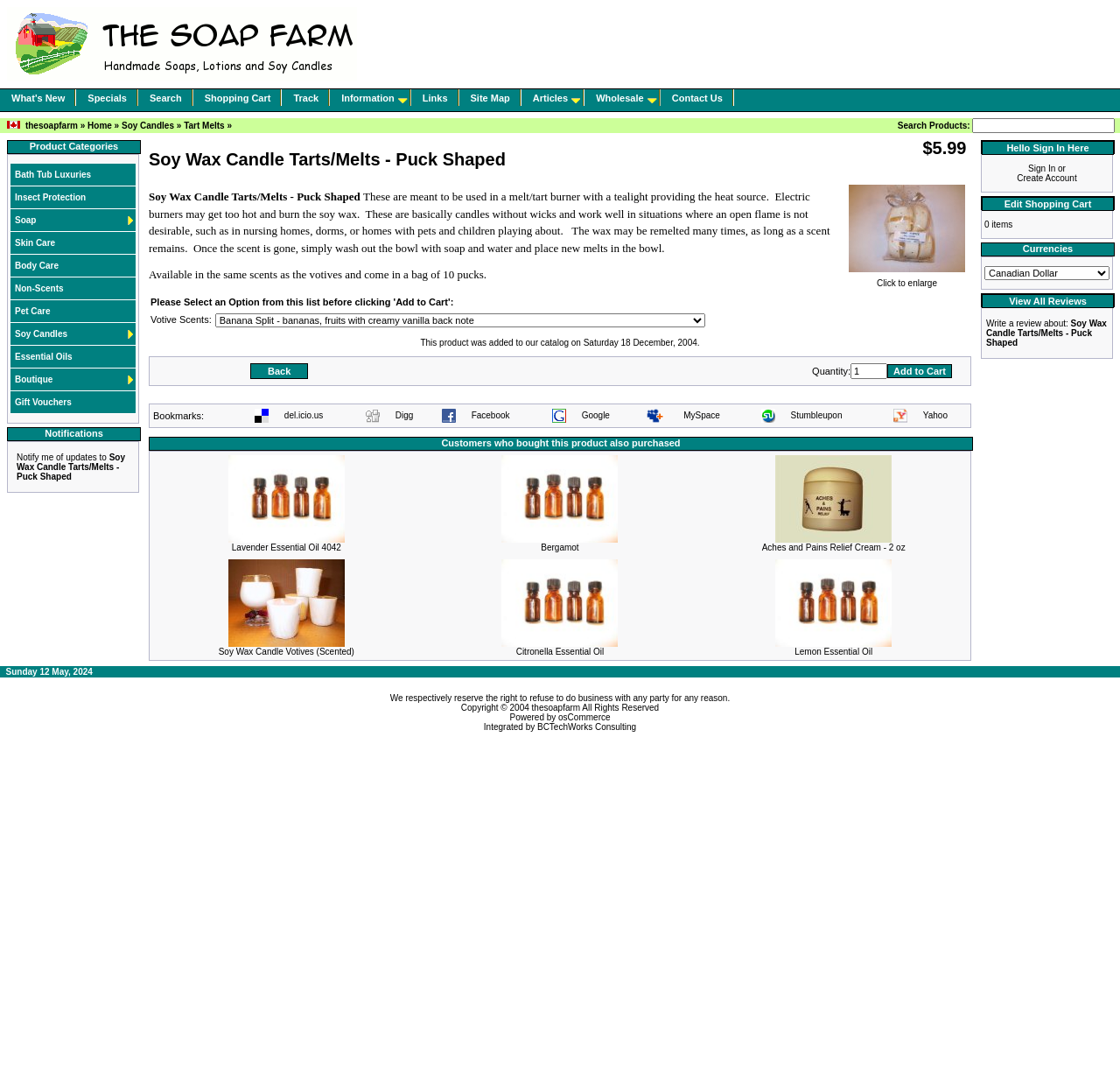Indicate the bounding box coordinates of the clickable region to achieve the following instruction: "Notify me of updates to Soy Wax Candle Tarts/Melts."

[0.015, 0.416, 0.112, 0.442]